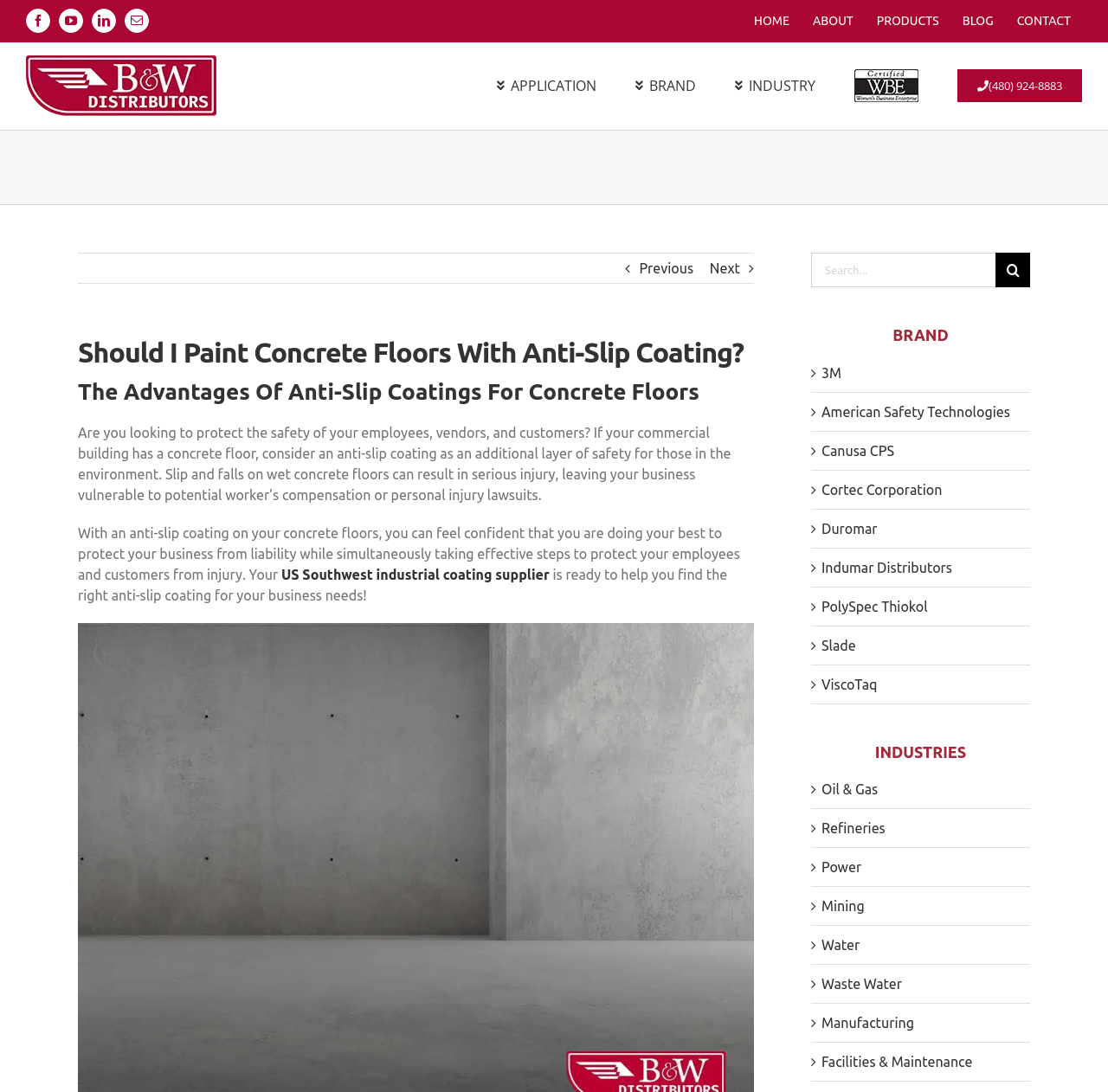Please answer the following query using a single word or phrase: 
What is the phone number of the company?

(480) 924-8883